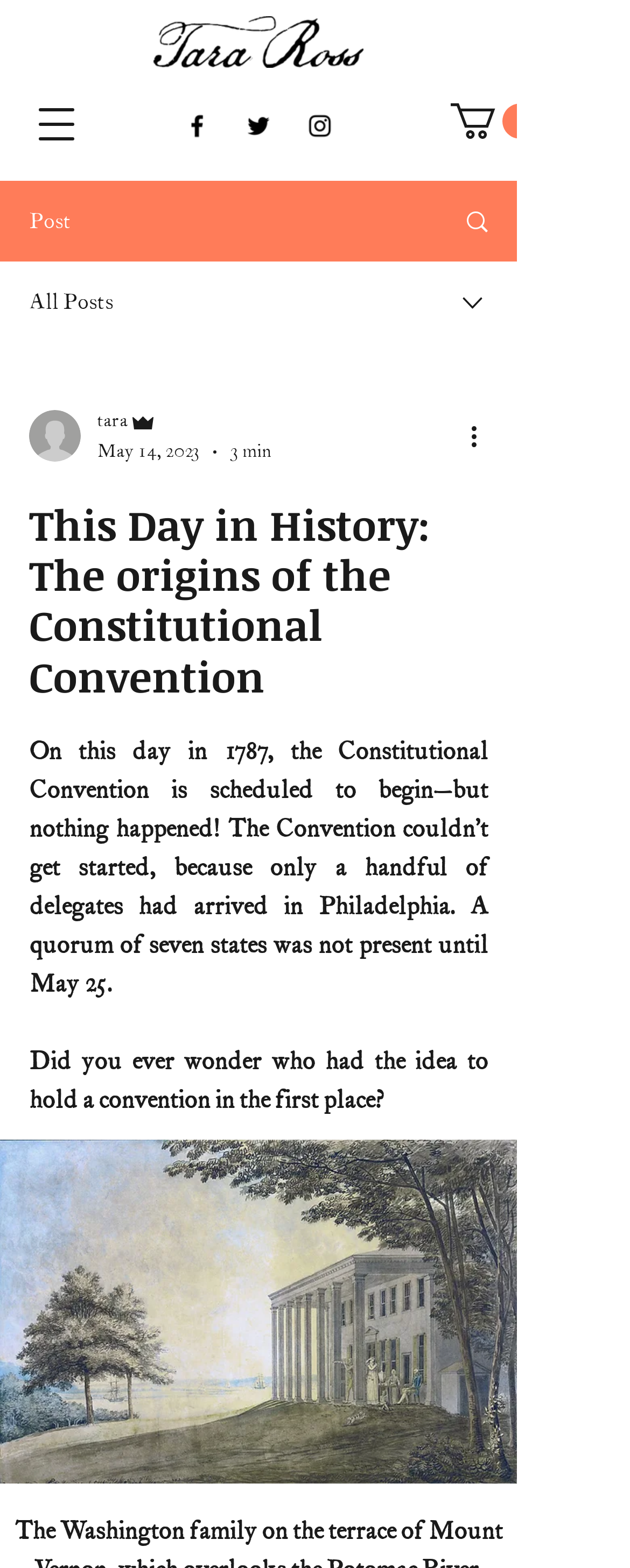Determine the main text heading of the webpage and provide its content.

This Day in History: The origins of the Constitutional Convention